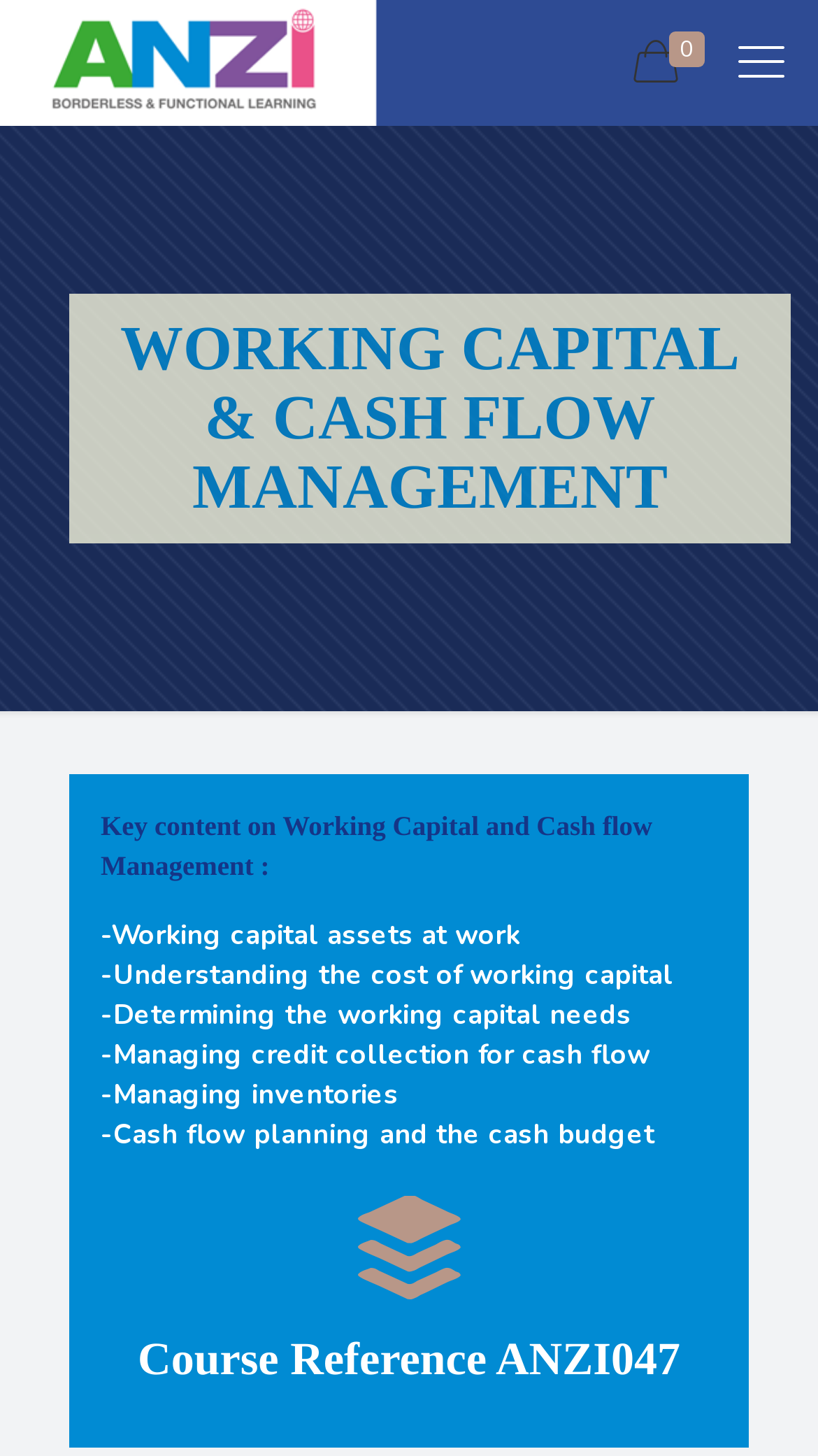Provide the bounding box coordinates of the UI element this sentence describes: "Accessibility".

None